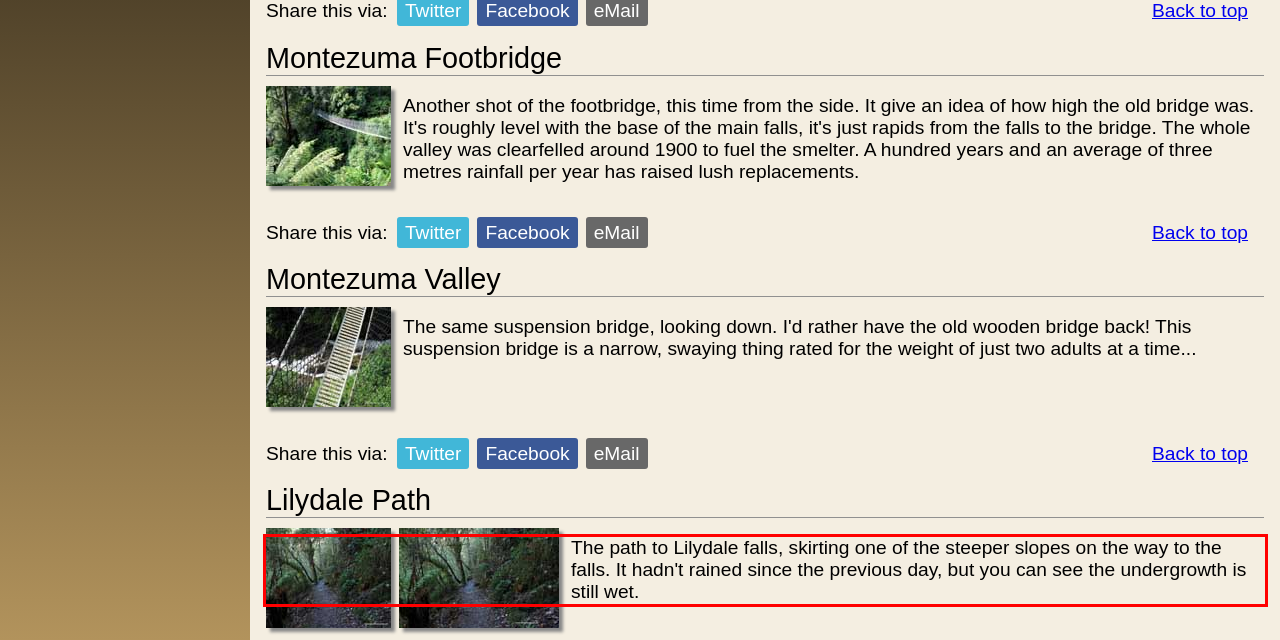Within the screenshot of a webpage, identify the red bounding box and perform OCR to capture the text content it contains.

The path to Lilydale falls, skirting one of the steeper slopes on the way to the falls. It hadn't rained since the previous day, but you can see the undergrowth is still wet.